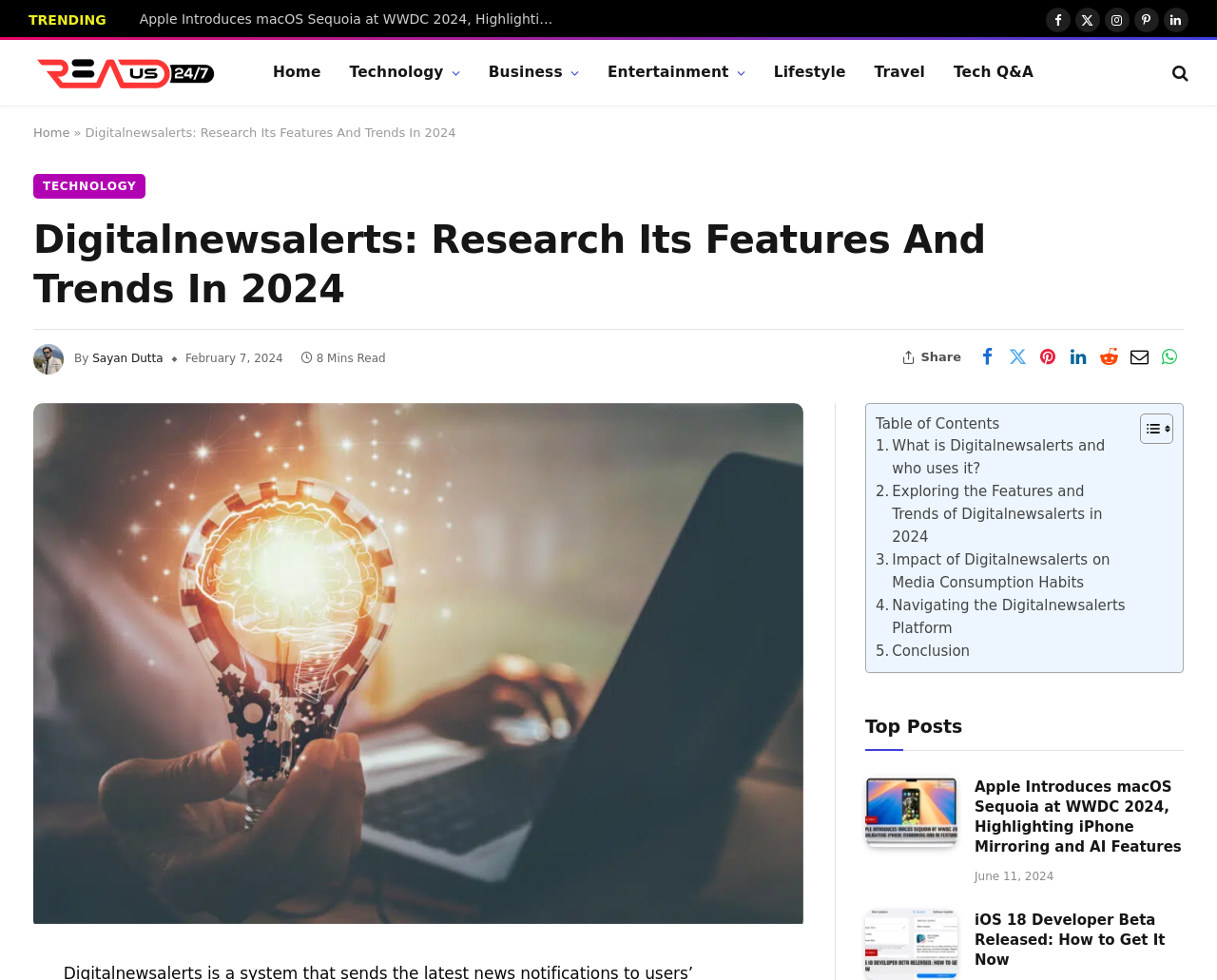Please predict the bounding box coordinates (top-left x, top-left y, bottom-right x, bottom-right y) for the UI element in the screenshot that fits the description: Sayan Dutta

[0.076, 0.359, 0.134, 0.373]